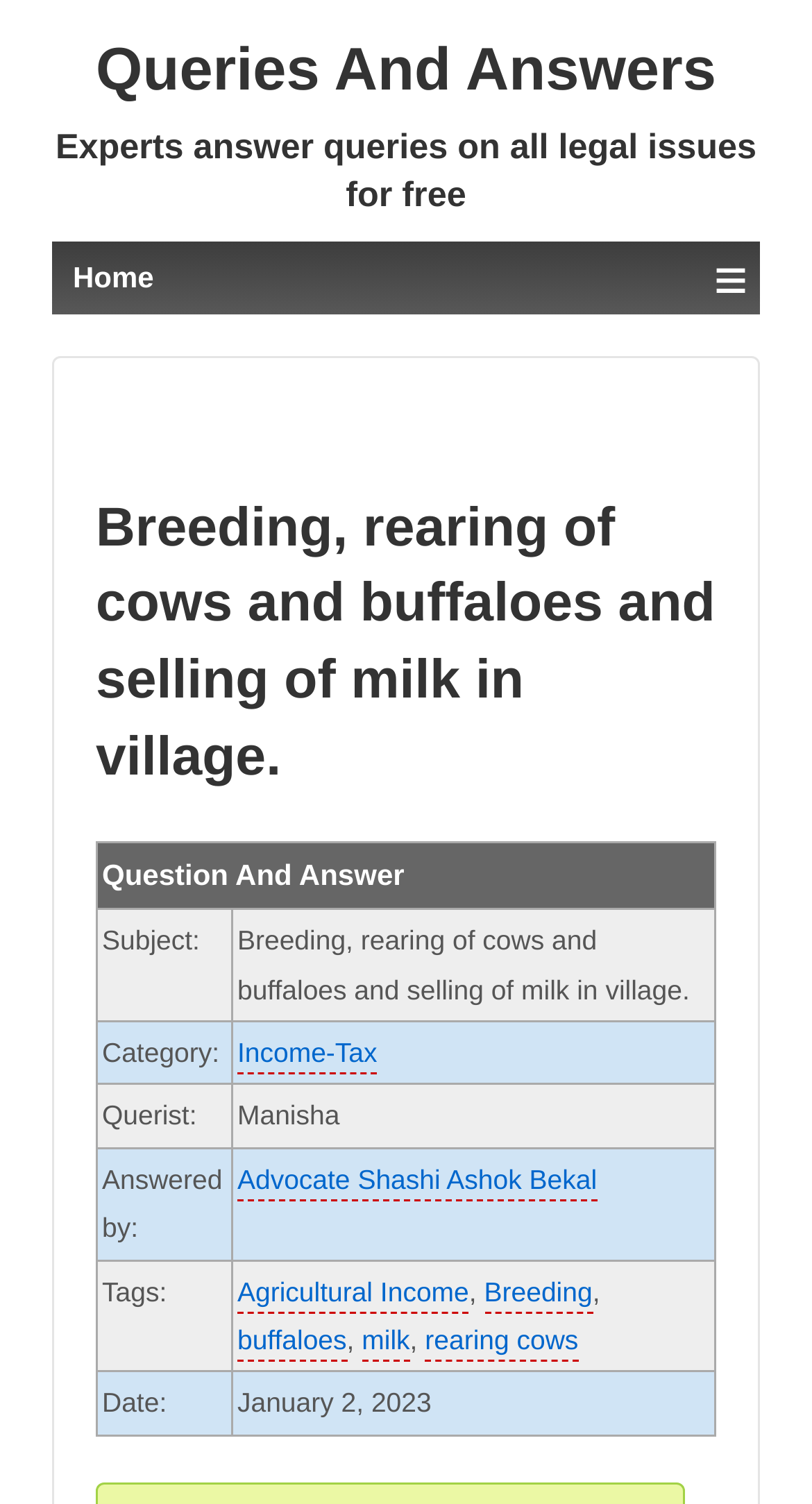Please identify the bounding box coordinates of the element on the webpage that should be clicked to follow this instruction: "Click on Advocate Shashi Ashok Bekal". The bounding box coordinates should be given as four float numbers between 0 and 1, formatted as [left, top, right, bottom].

[0.292, 0.774, 0.735, 0.799]